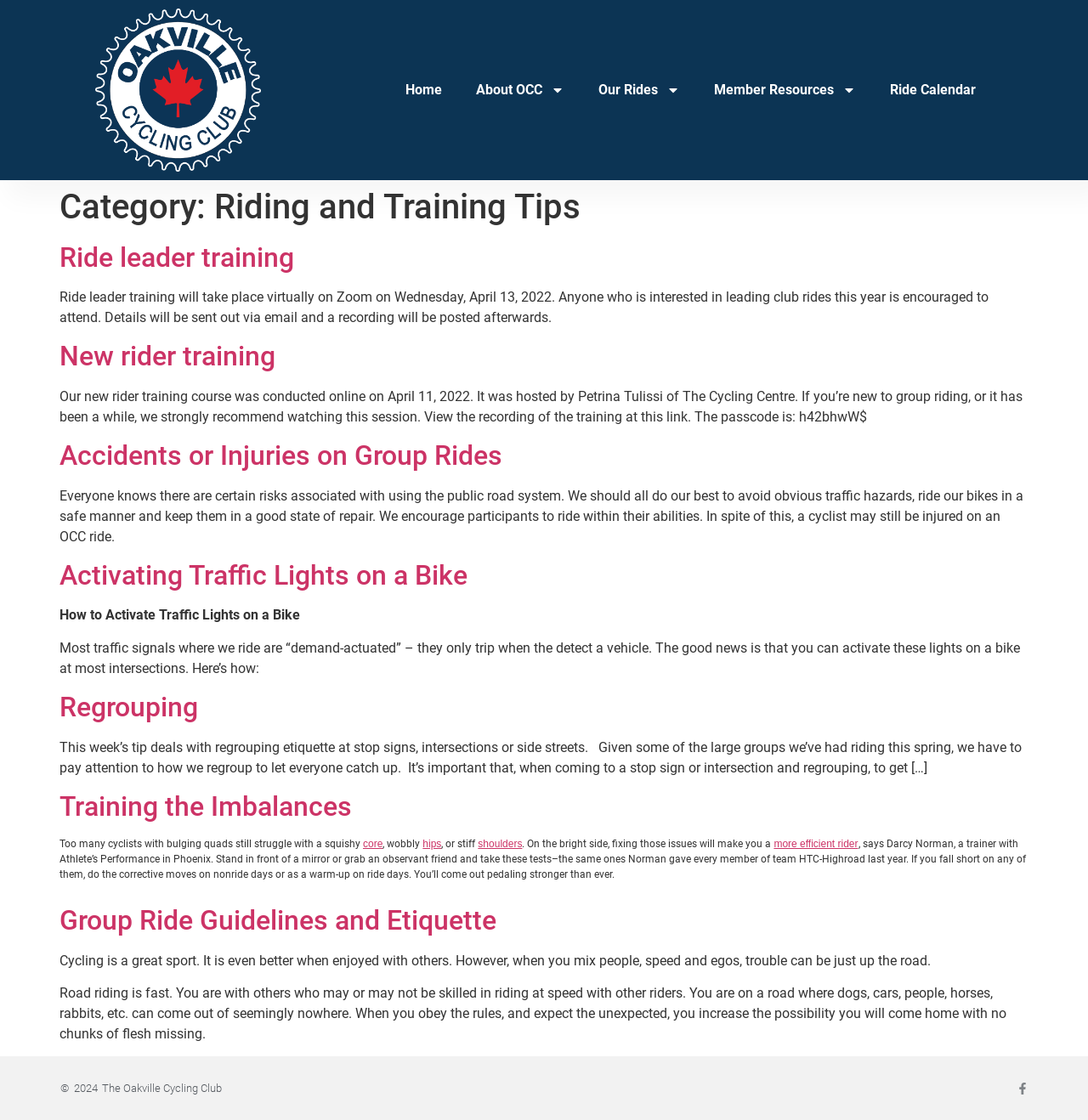Please reply to the following question using a single word or phrase: 
How can cyclists activate traffic lights on a bike?

By detecting a vehicle